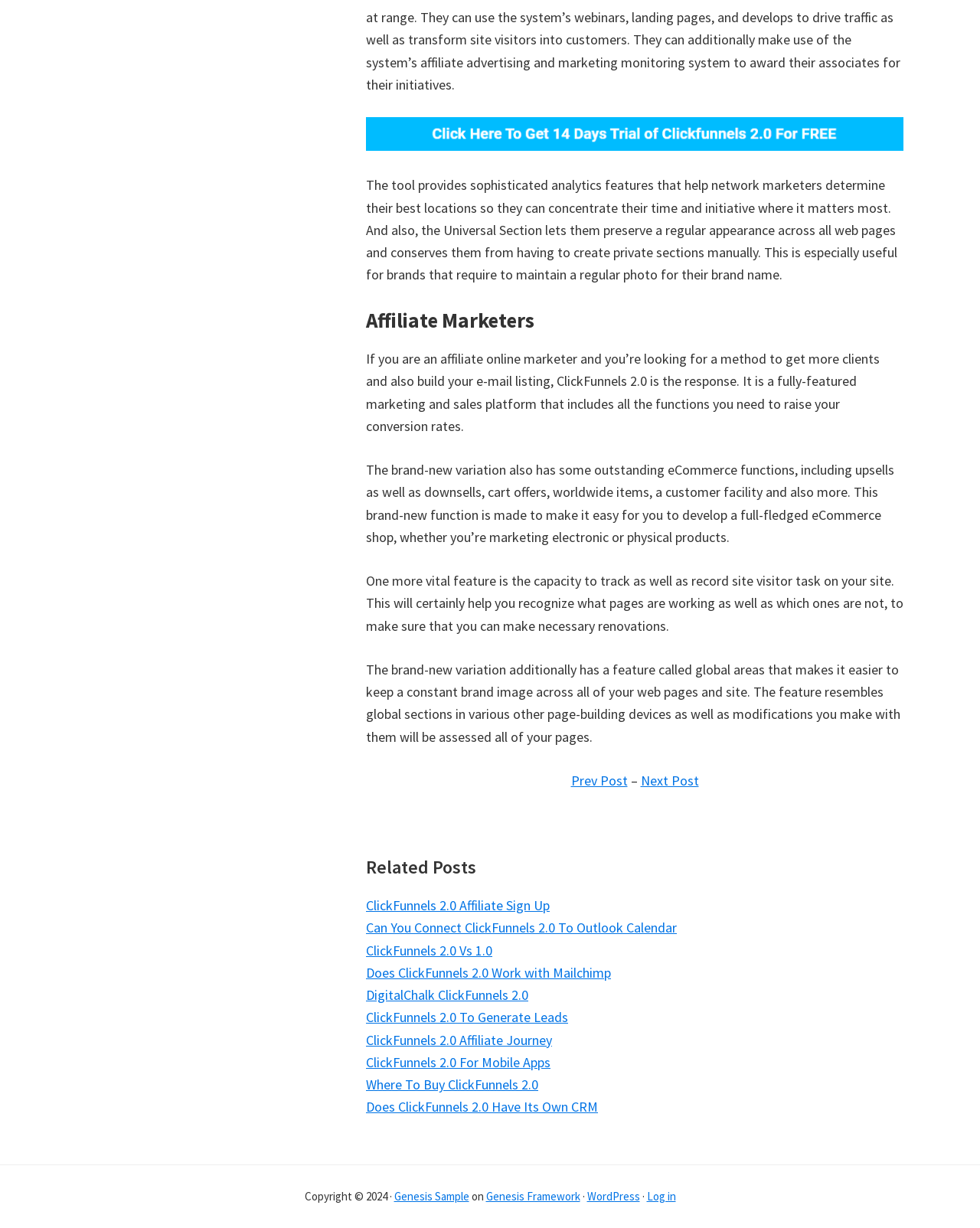Can you identify the bounding box coordinates of the clickable region needed to carry out this instruction: 'Click on 'Genesis Framework''? The coordinates should be four float numbers within the range of 0 to 1, stated as [left, top, right, bottom].

[0.496, 0.968, 0.592, 0.98]